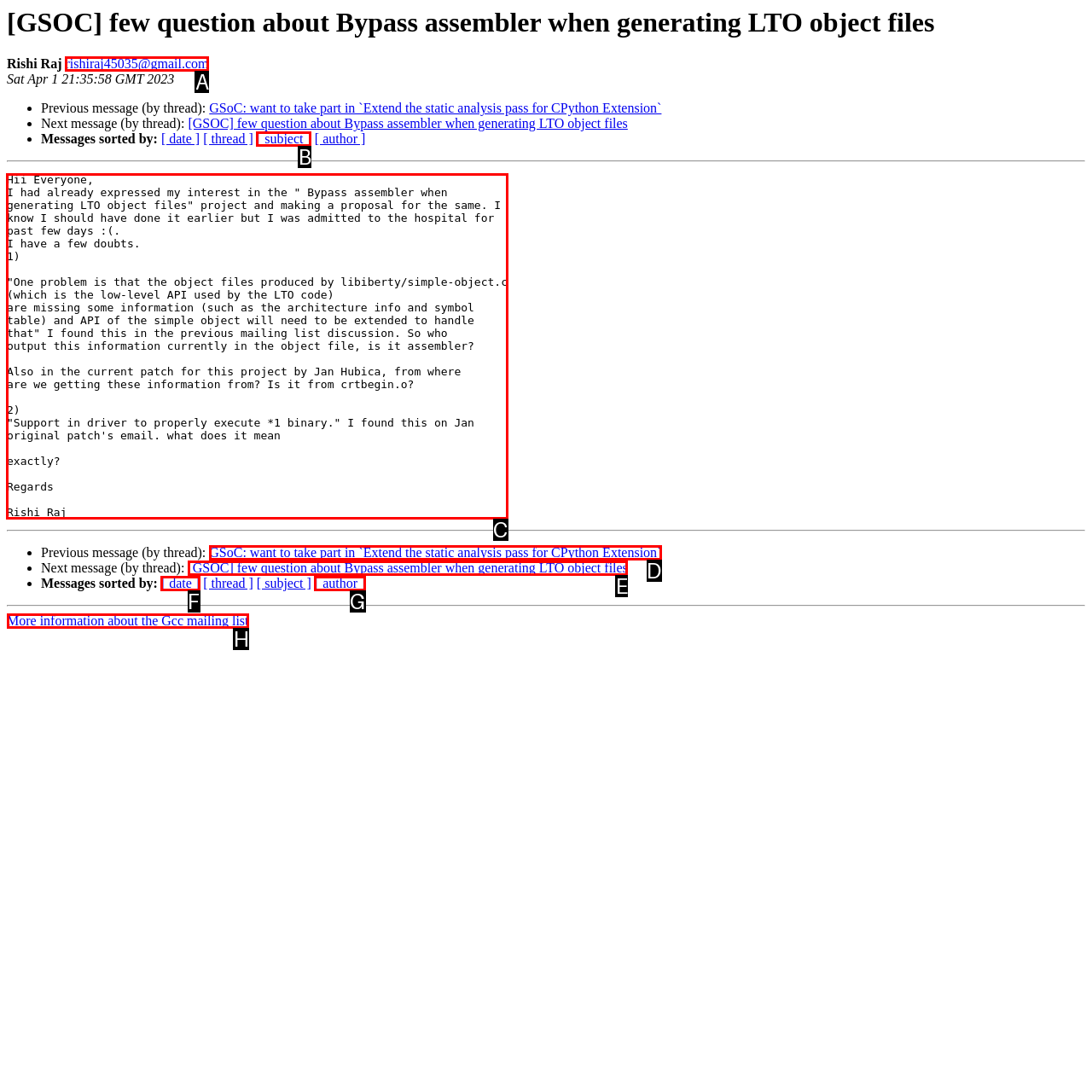Which option should be clicked to execute the task: Reply to the current message?
Reply with the letter of the chosen option.

C